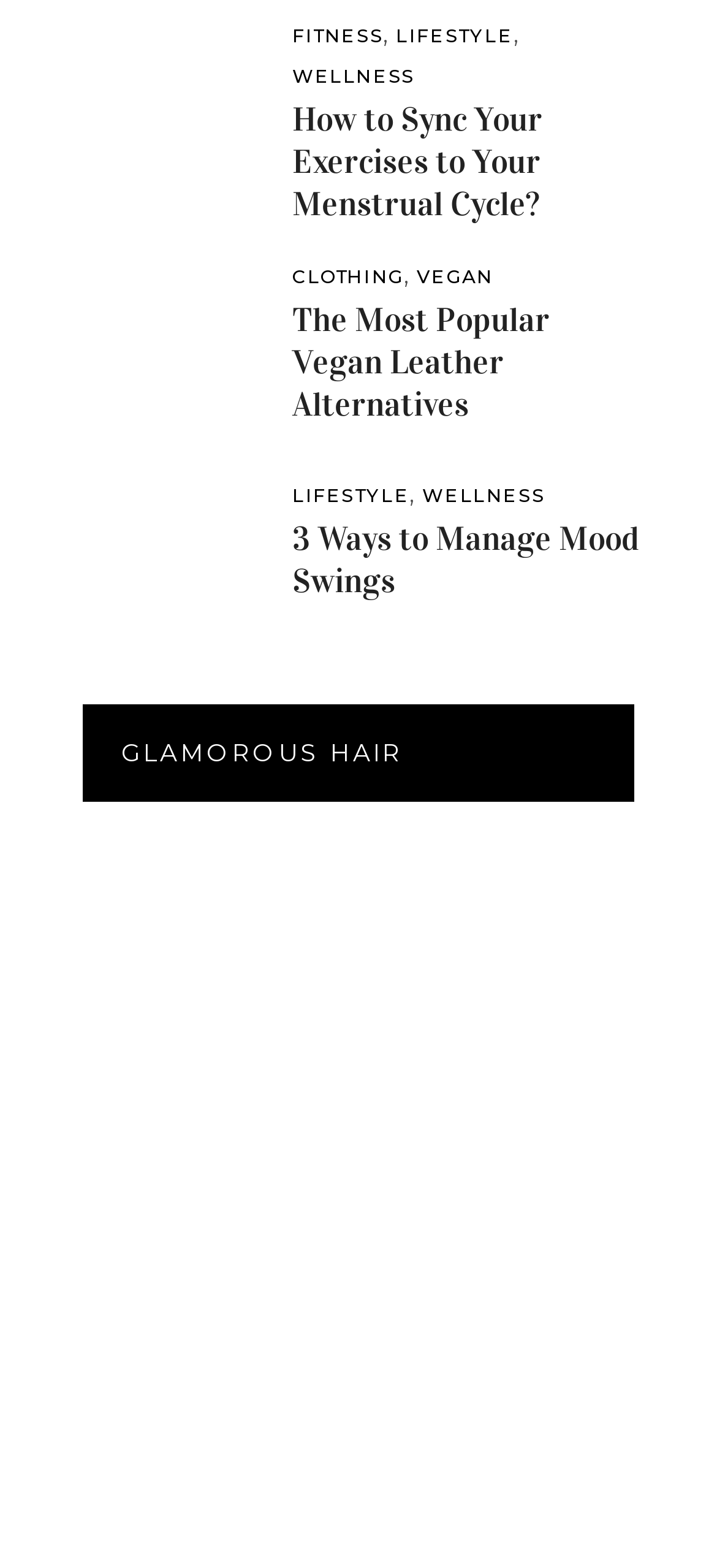What is the theme of the image with a pink coat?
Answer with a single word or phrase, using the screenshot for reference.

Fashion